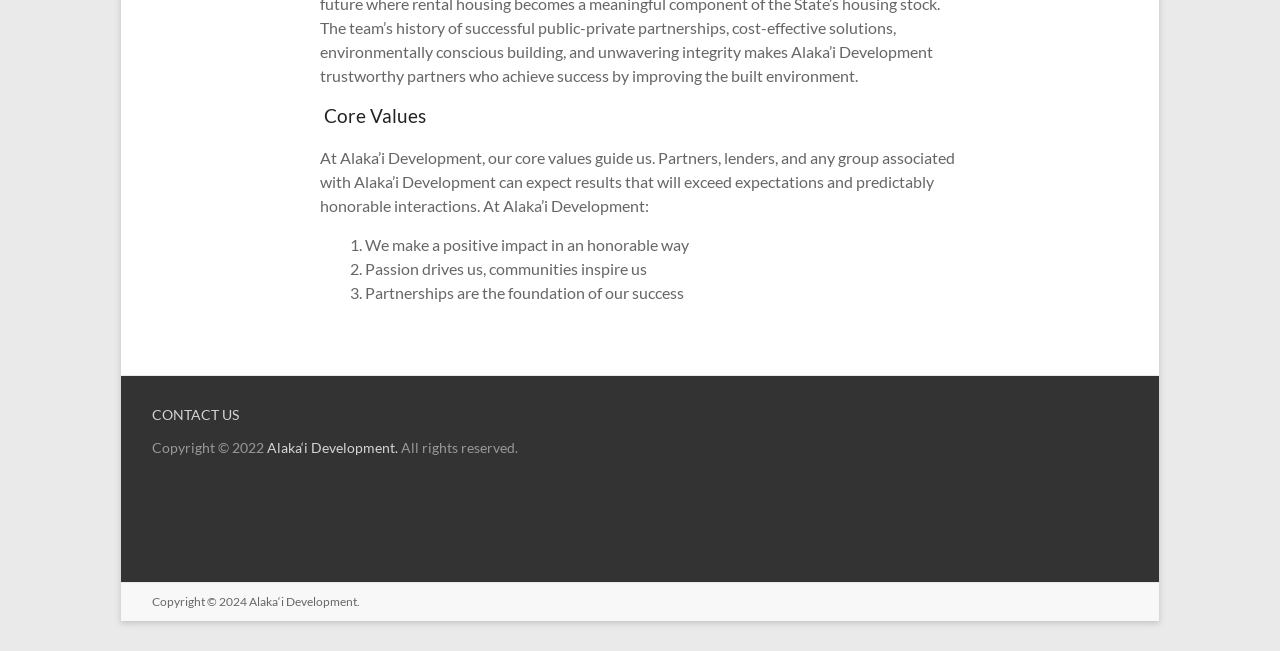Locate the bounding box of the UI element with the following description: "Alaka‘i Development.".

[0.195, 0.912, 0.281, 0.935]